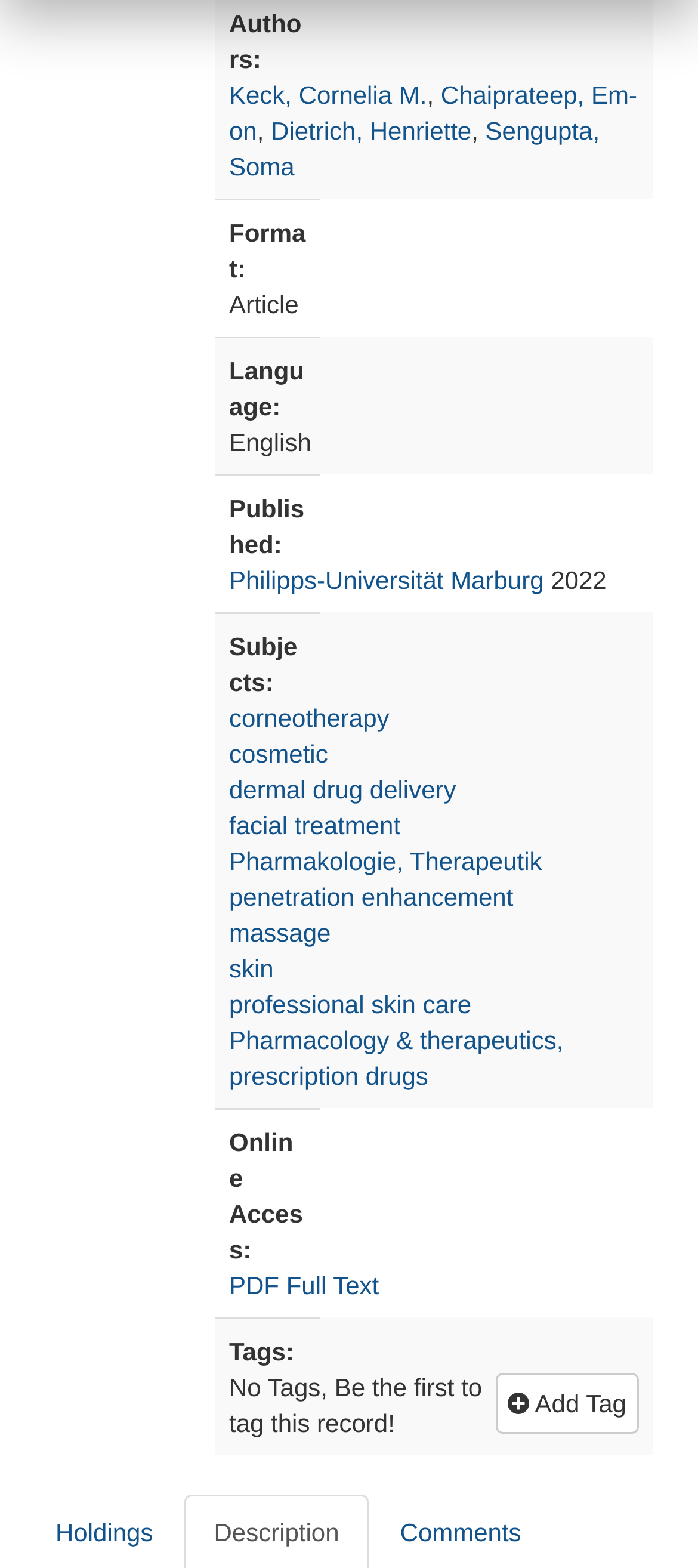What is the language of the article?
Based on the image, provide a one-word or brief-phrase response.

English